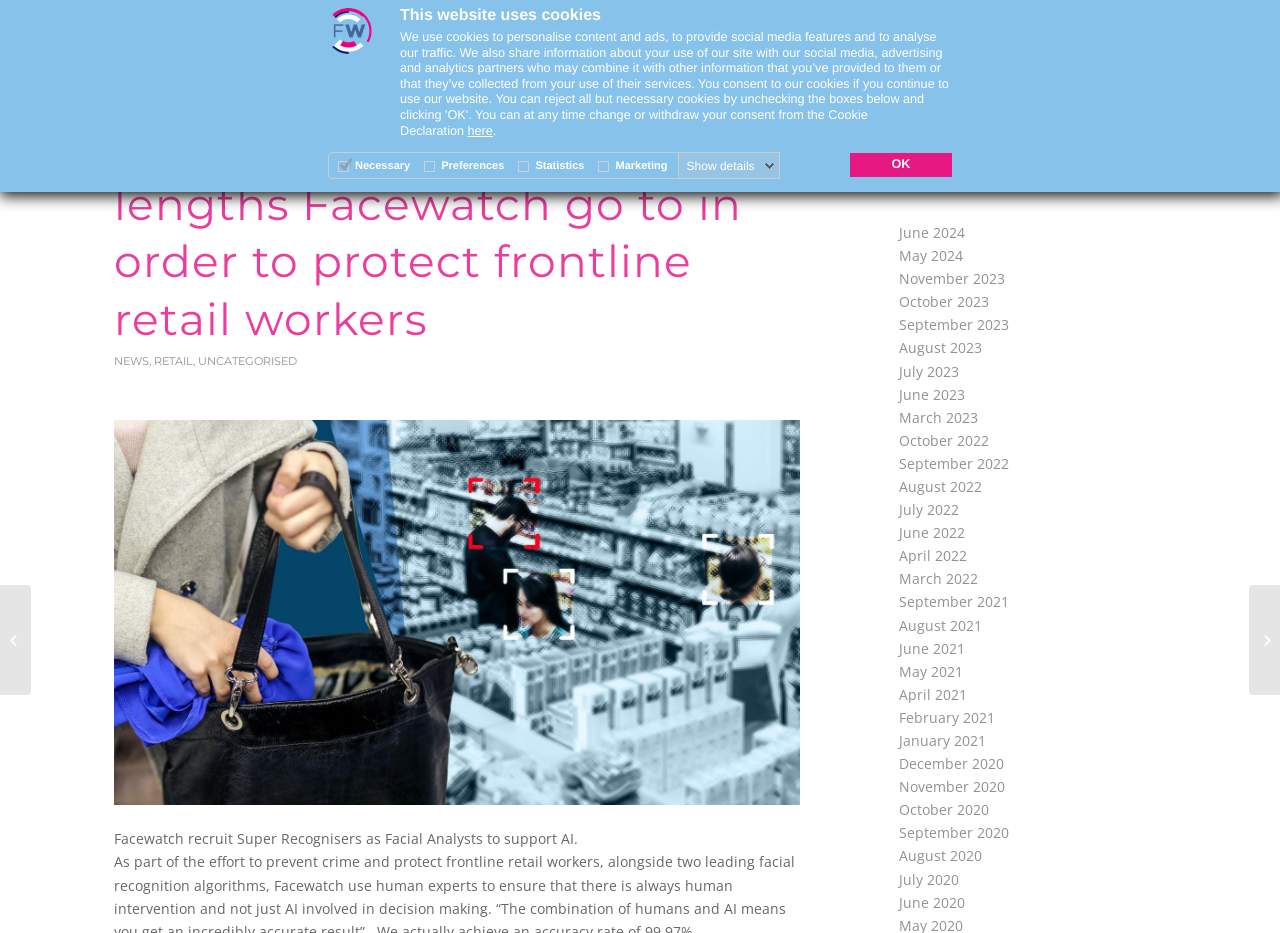How many months are listed in the archive section?
Please give a well-detailed answer to the question.

The webpage has an archive section that lists 24 months, ranging from June 2024 to January 2021, indicating that there are 24 months listed in the archive section.